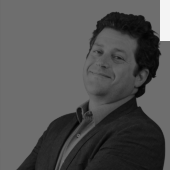Provide a thorough description of the image.

The image features a professional individual, possibly in a business context, exuding confidence with a friendly smile. They are dressed in formal attire, wearing a blazer over a collared shirt, which reflects a professional demeanor suitable for a corporate environment. The background appears to be a muted, neutral color, enhancing the focus on the subject. This portrait may be intended for use in an article or promotional material related to business, highlighting the person's approachability and expertise.